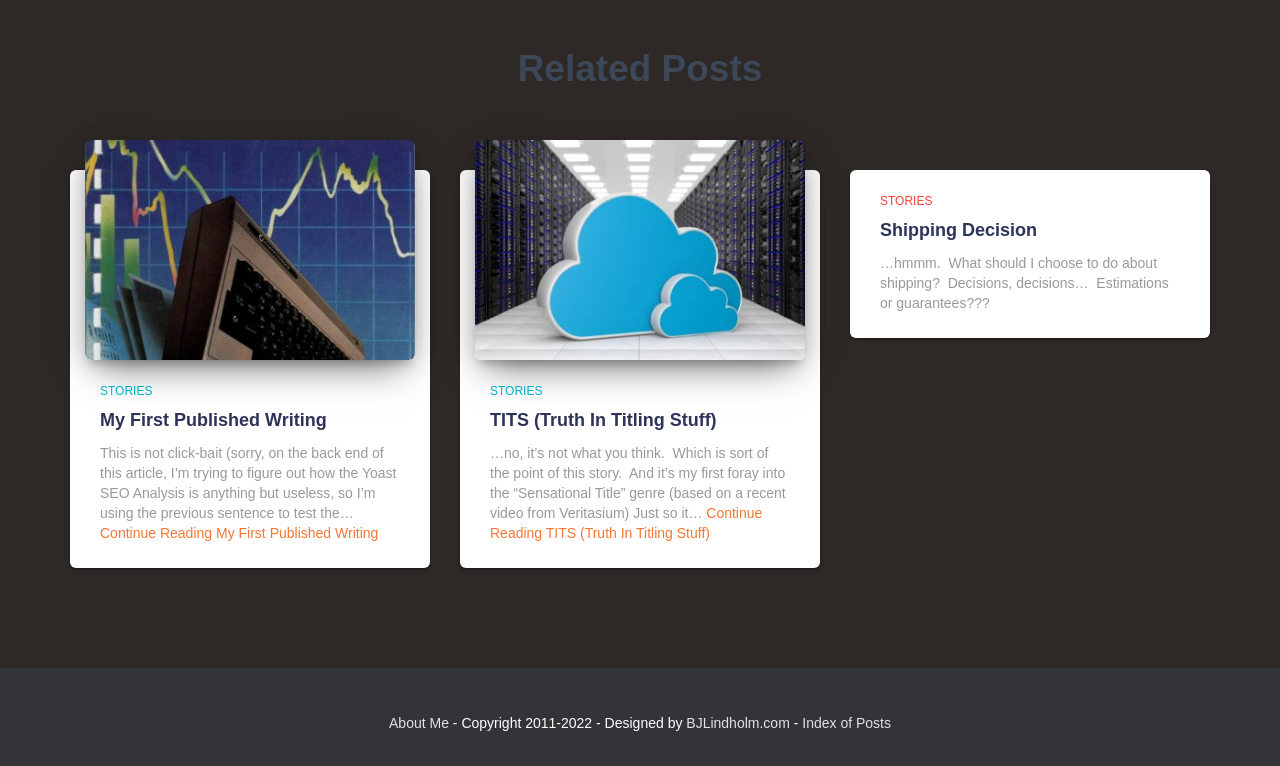How many stories are listed on this page?
Provide a detailed and well-explained answer to the question.

I counted the number of heading elements with the text 'STORIES' which are likely to be the categories for the stories. There are three such elements, and each of them has a corresponding story title, so I concluded that there are three stories listed on this page.